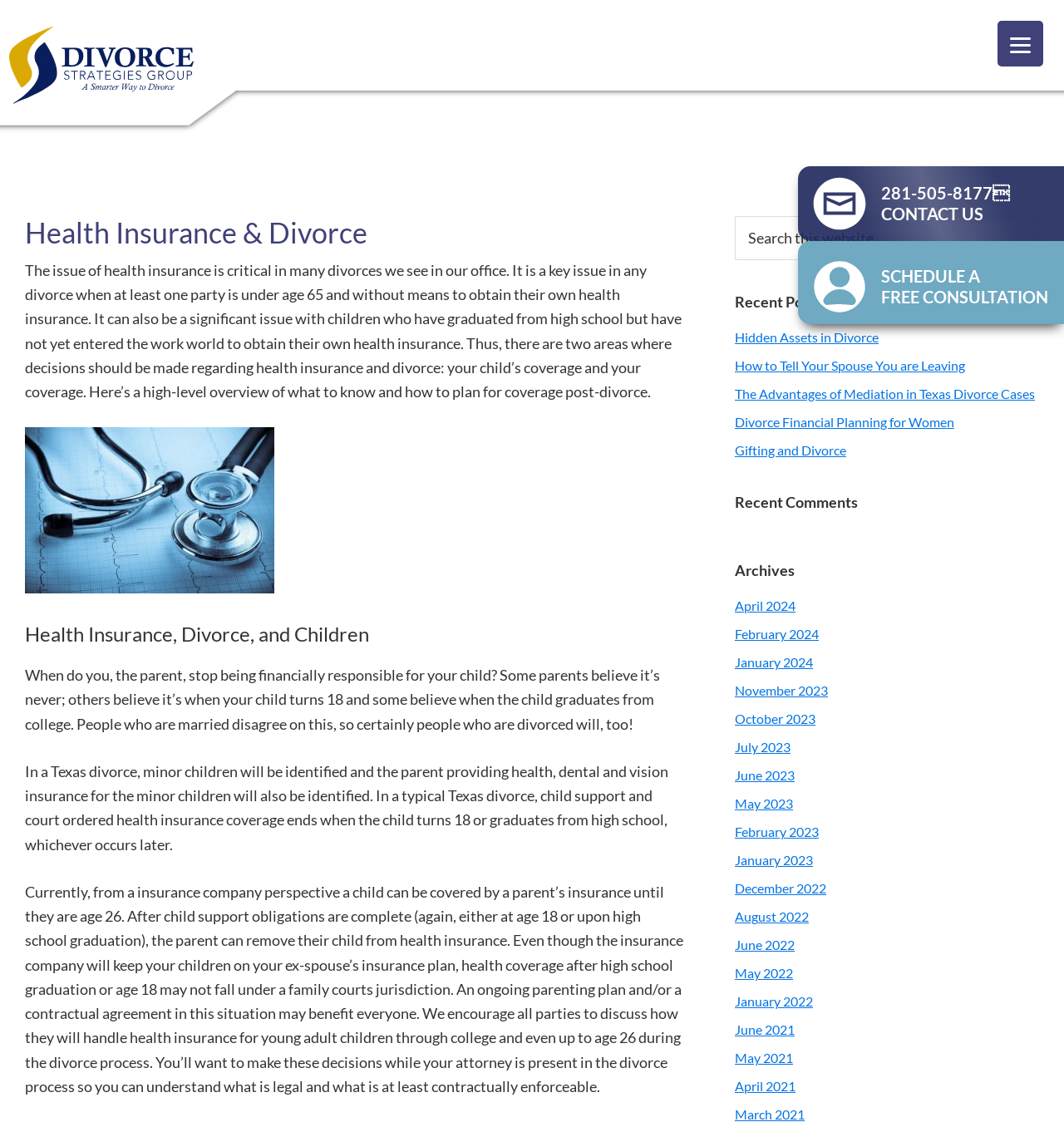Please find the bounding box coordinates of the element that must be clicked to perform the given instruction: "Contact us by clicking the phone number". The coordinates should be four float numbers from 0 to 1, i.e., [left, top, right, bottom].

[0.754, 0.156, 0.996, 0.2]